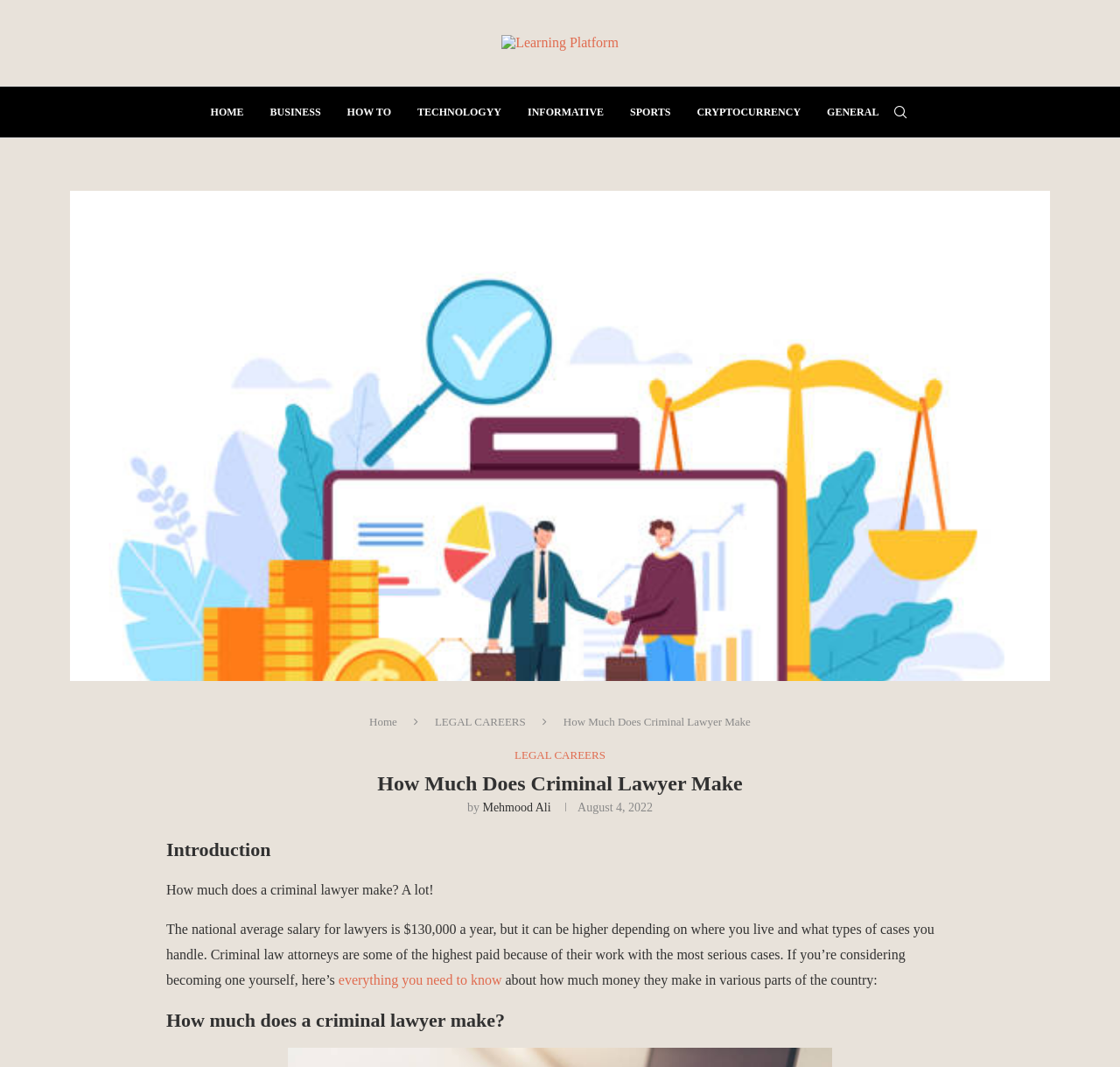Locate the bounding box coordinates of the clickable element to fulfill the following instruction: "Learn about LEGAL CAREERS". Provide the coordinates as four float numbers between 0 and 1 in the format [left, top, right, bottom].

[0.388, 0.67, 0.469, 0.683]